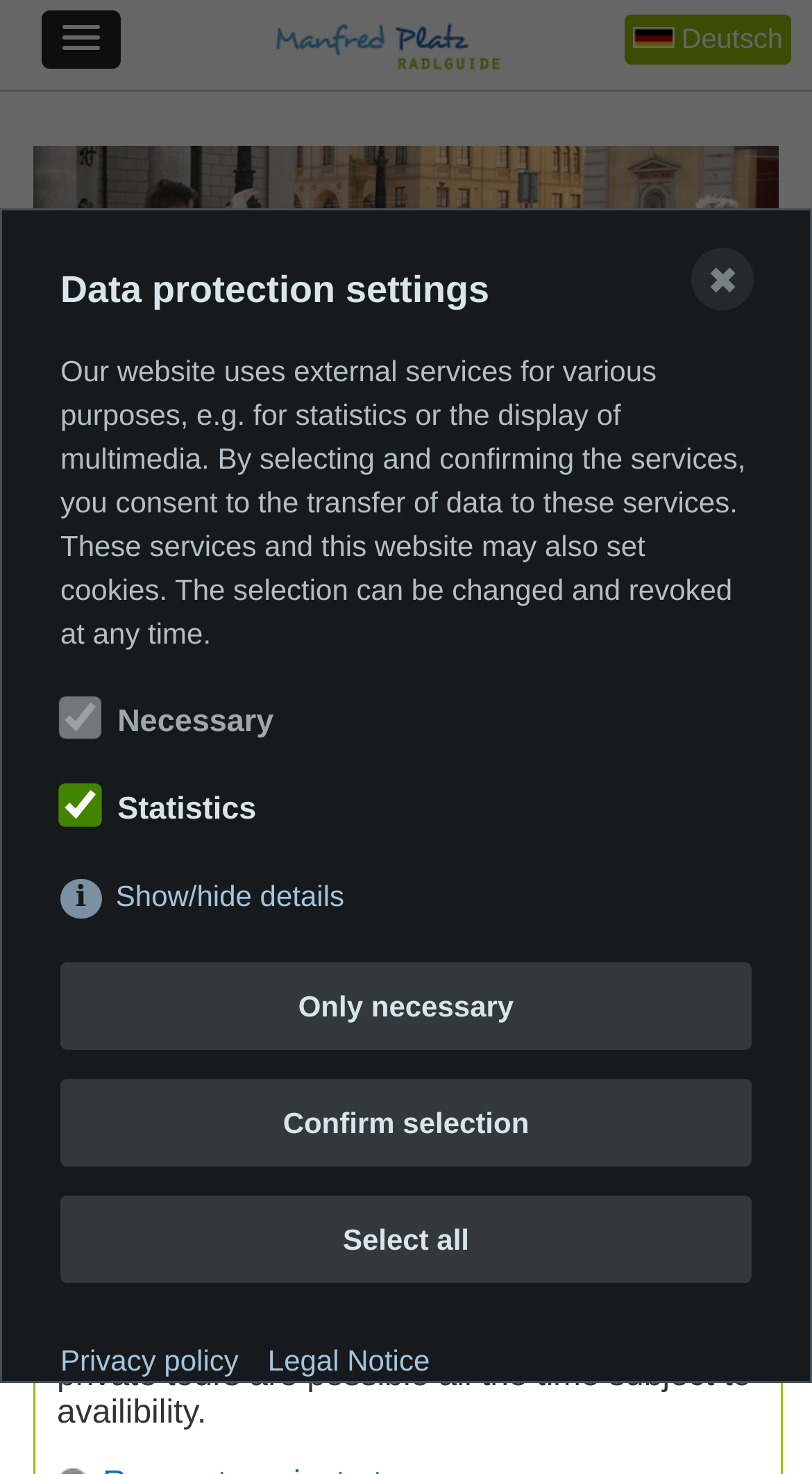Give an in-depth explanation of the webpage layout and content.

This webpage is about a bike tour organizer in Munich and its surrounding areas, offering city sightseeing tours. At the top right corner, there are two language options, "Deutsch Deutsch" and "Manfred Platz Radlguide", accompanied by their respective flags. 

Below the language options, there is a menu link with a popup, featuring an image of the Staatskanzlei im Hofgarten in Munich. 

On the left side, there is a "Share" button with six social media icons next to it. 

The main content of the webpage is divided into sections. The first section is headed "Bycicle tours" and provides information about available tour dates. Below this, there is a paragraph explaining that all available tour dates will be shown, and if a fitting tour or date is not found, a request can be made for a preferred date.

The next section is about booking private tours, with a heading and a link to do so. Below this, there is a link to a specific bike tour, "Bike tour - Synagogue at St.-Jakobs-Platz, Munich", accompanied by an image. 

Further down, there is a paragraph explaining that private tours can be booked by contacting the organizer using a contact form, and that dates are subject to availability.

At the bottom of the page, there is a "Cookie Consent" dialog with a modal window. This dialog explains the website's use of external services and cookies, and allows users to select and confirm their consent. The dialog includes checkboxes for "Necessary" and "Statistics", as well as buttons to select or confirm options. There are also links to the privacy policy and legal notice. A button to close the dialog is located at the top right corner.